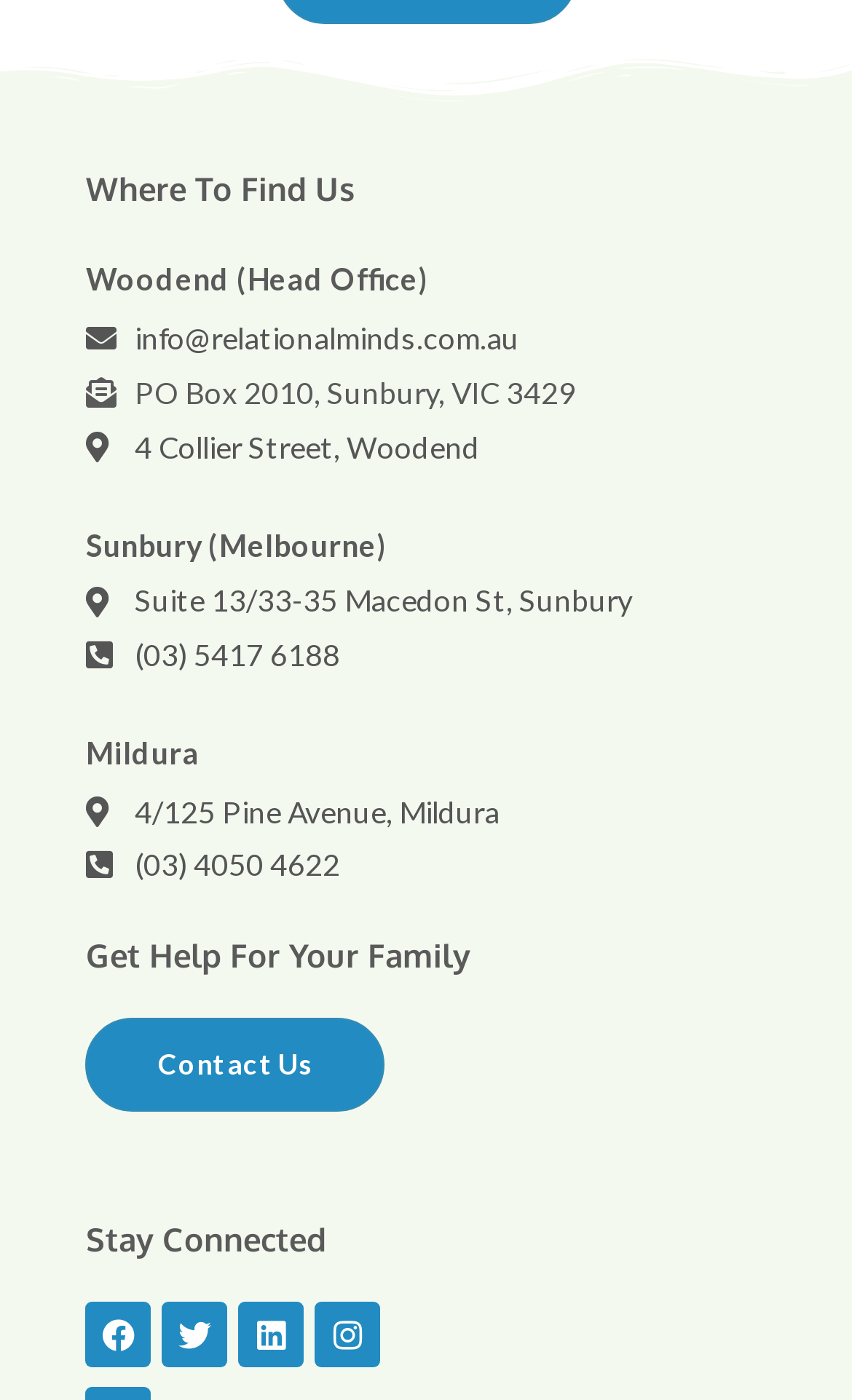Please look at the image and answer the question with a detailed explanation: What social media platforms does Relational Minds have?

The answer can be found in the section 'Stay Connected' where it lists the social media platforms as Facebook, Twitter, Linkedin, and Instagram, each with its respective icon.